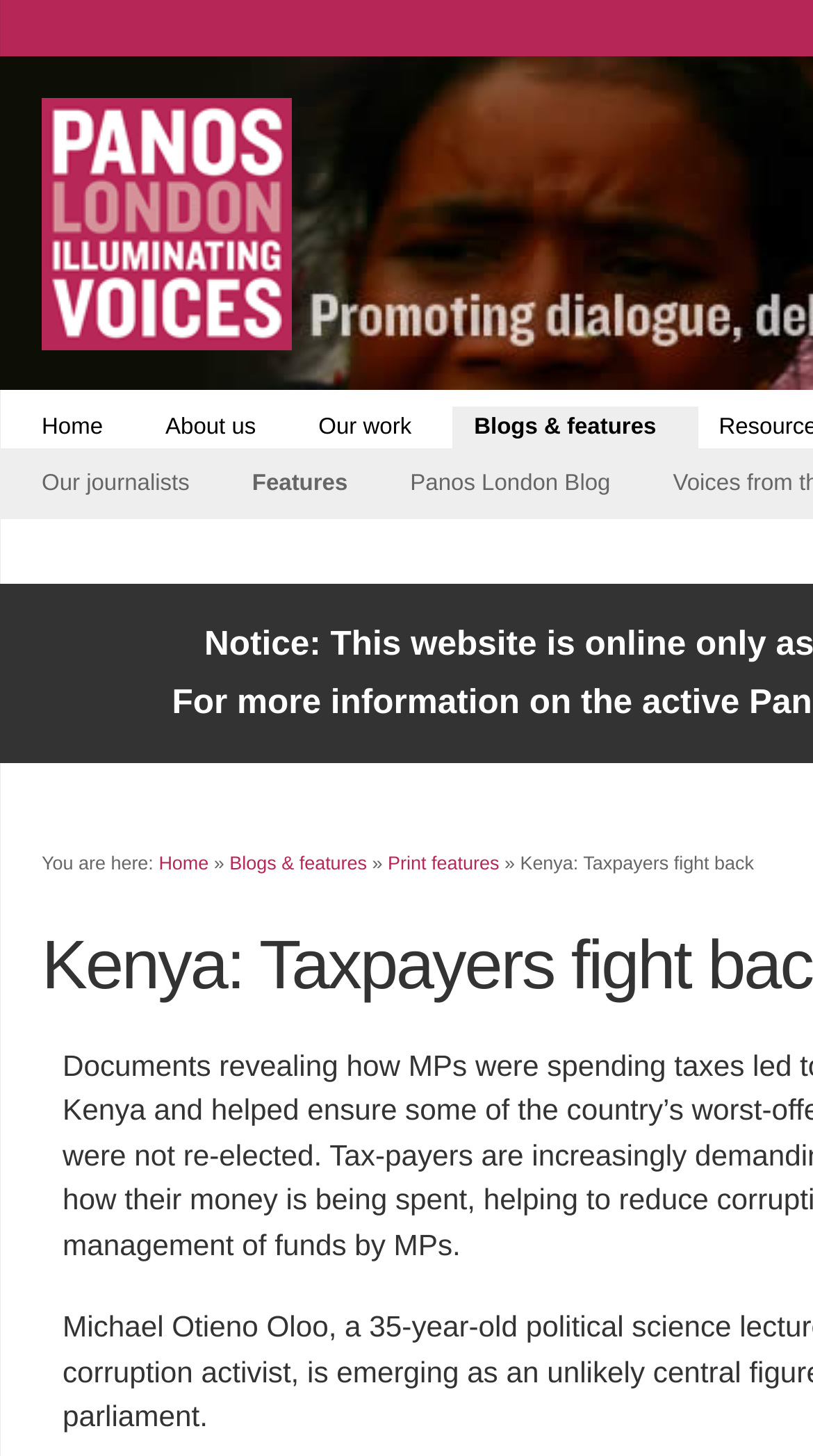Specify the bounding box coordinates for the region that must be clicked to perform the given instruction: "check Blogs & features".

[0.557, 0.279, 0.858, 0.308]